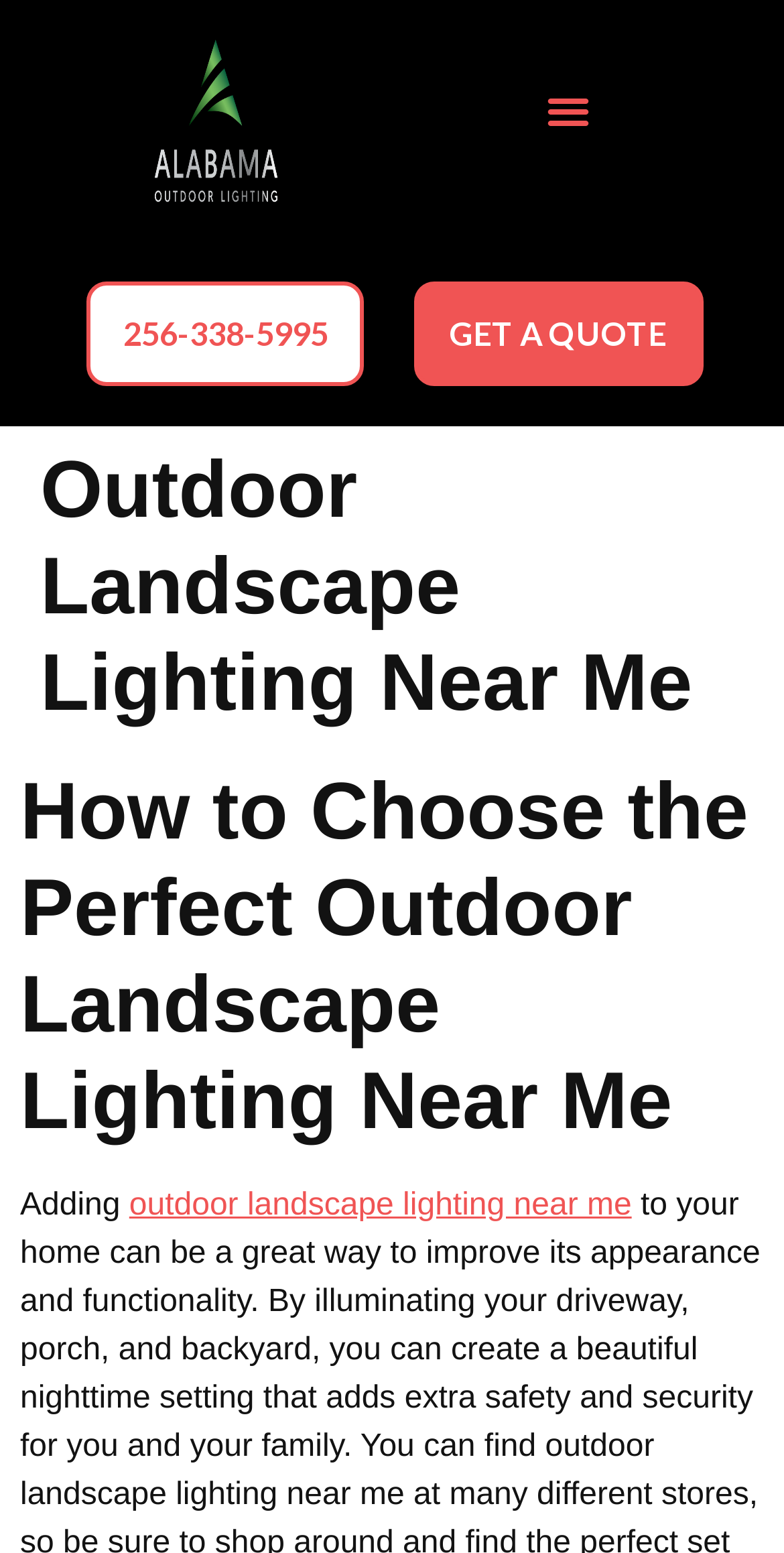Please give a succinct answer using a single word or phrase:
What is the phone number on the top-right corner?

256-338-5995